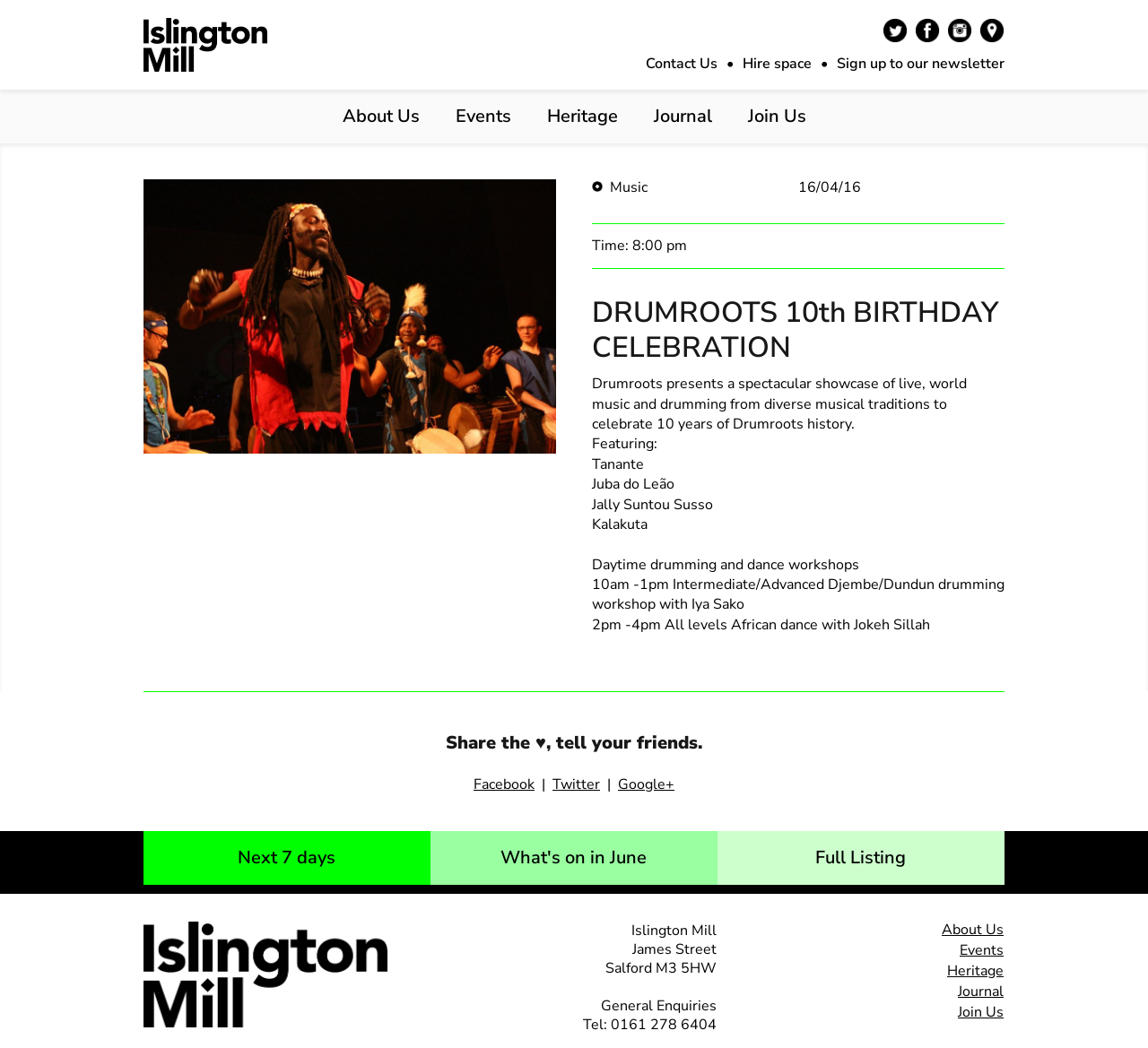Find the bounding box coordinates of the element's region that should be clicked in order to follow the given instruction: "Check the 'Map' link". The coordinates should consist of four float numbers between 0 and 1, i.e., [left, top, right, bottom].

[0.853, 0.017, 0.875, 0.041]